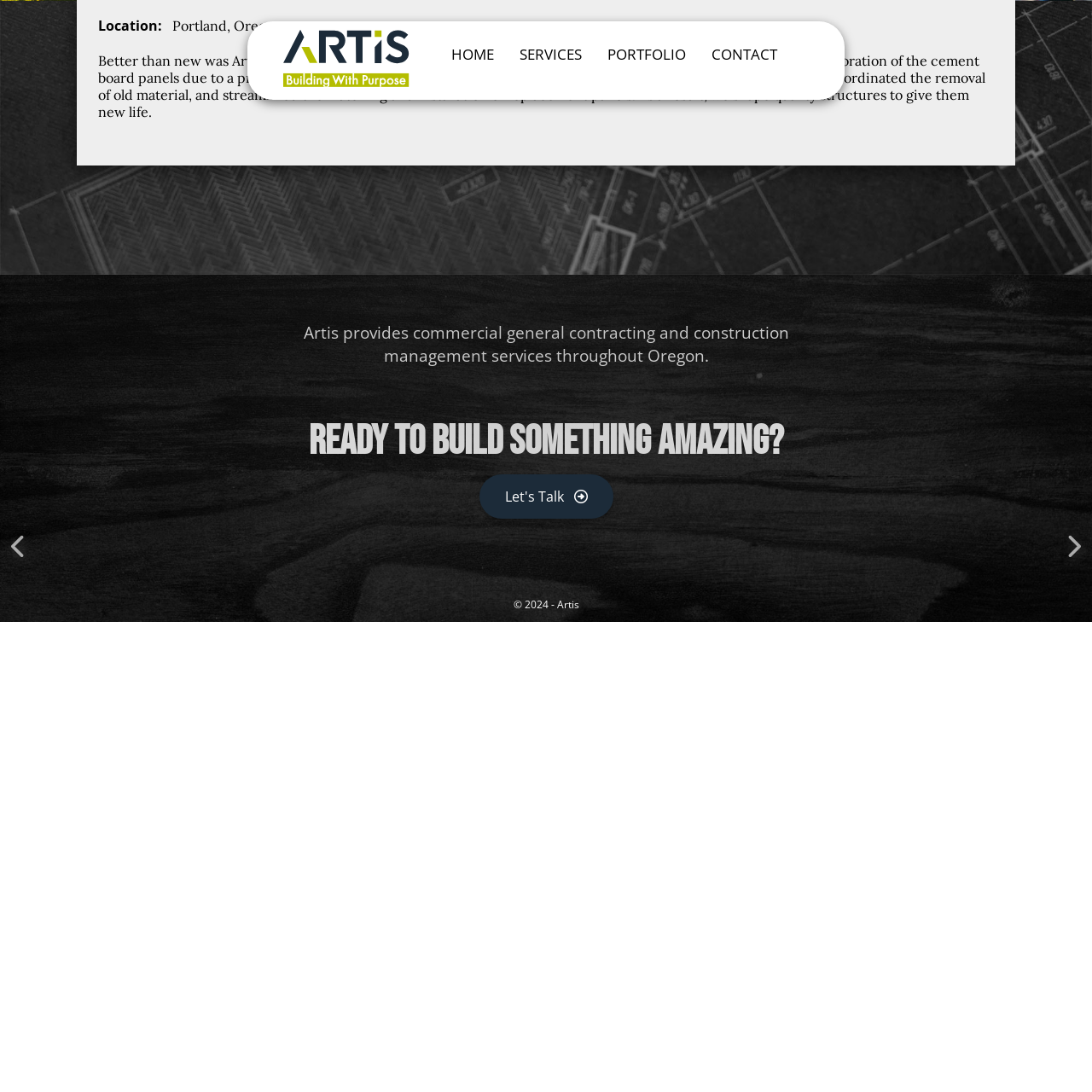What is the copyright year of the webpage?
From the details in the image, answer the question comprehensively.

The copyright year of the webpage can be found in the static text element at the bottom of the webpage, which states '© 2024 - Artis'.